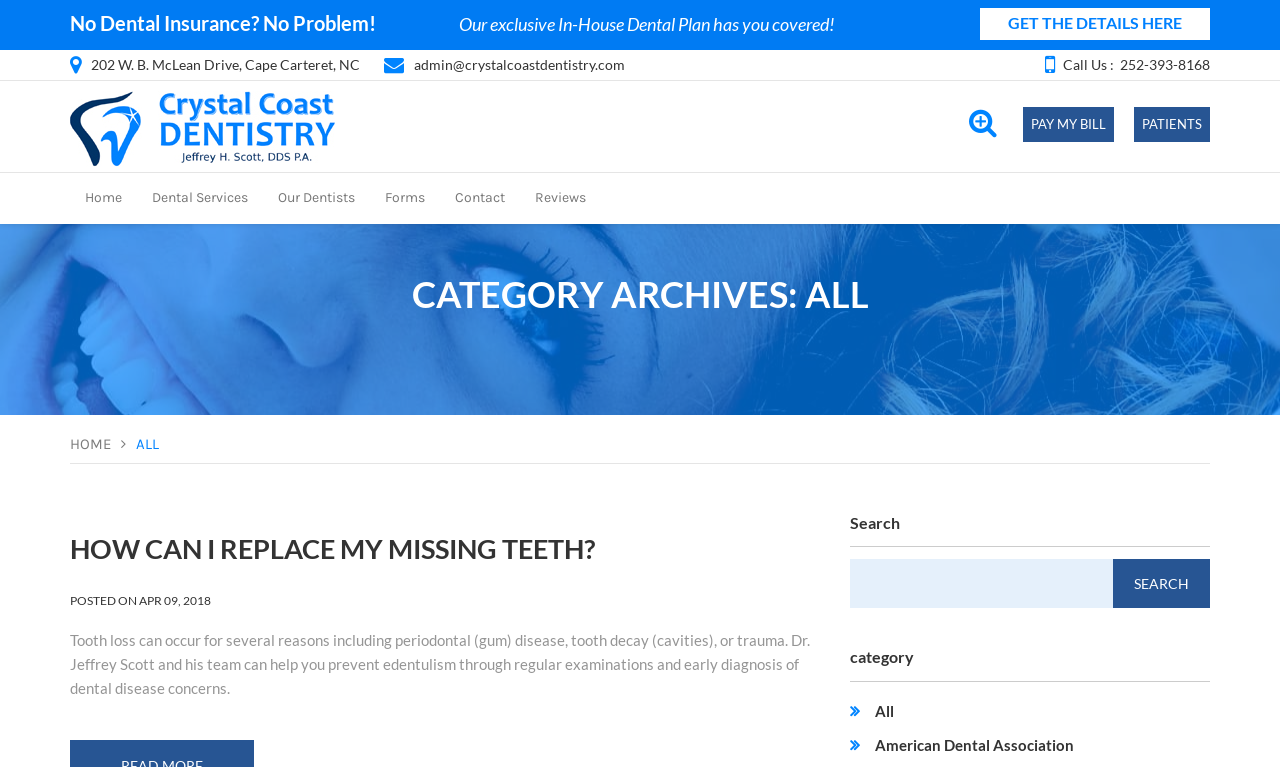Provide the bounding box coordinates of the HTML element this sentence describes: "GET THE DETAILS HERE". The bounding box coordinates consist of four float numbers between 0 and 1, i.e., [left, top, right, bottom].

[0.766, 0.01, 0.945, 0.052]